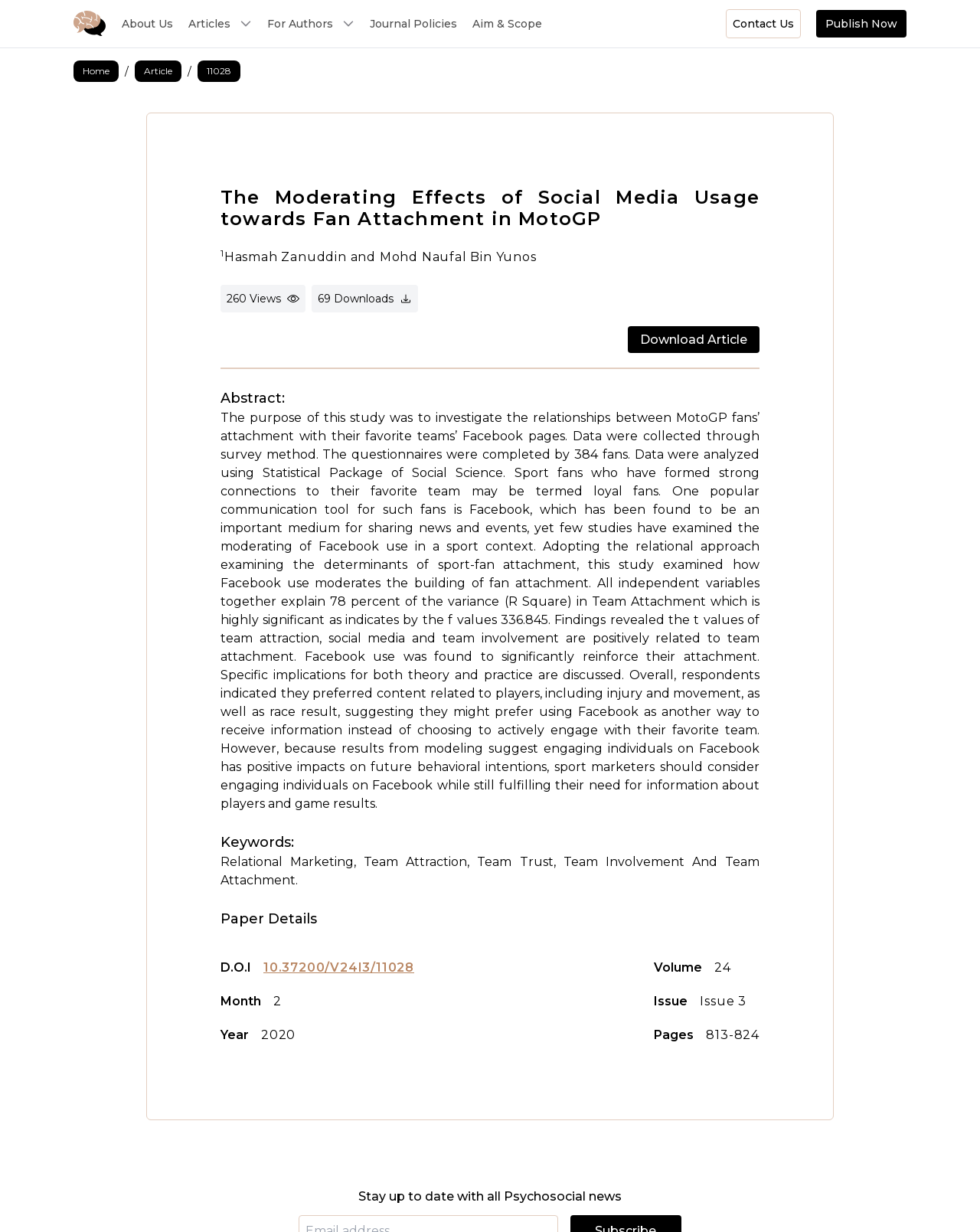Please determine the bounding box coordinates of the element to click on in order to accomplish the following task: "Read reviews and previews". Ensure the coordinates are four float numbers ranging from 0 to 1, i.e., [left, top, right, bottom].

None